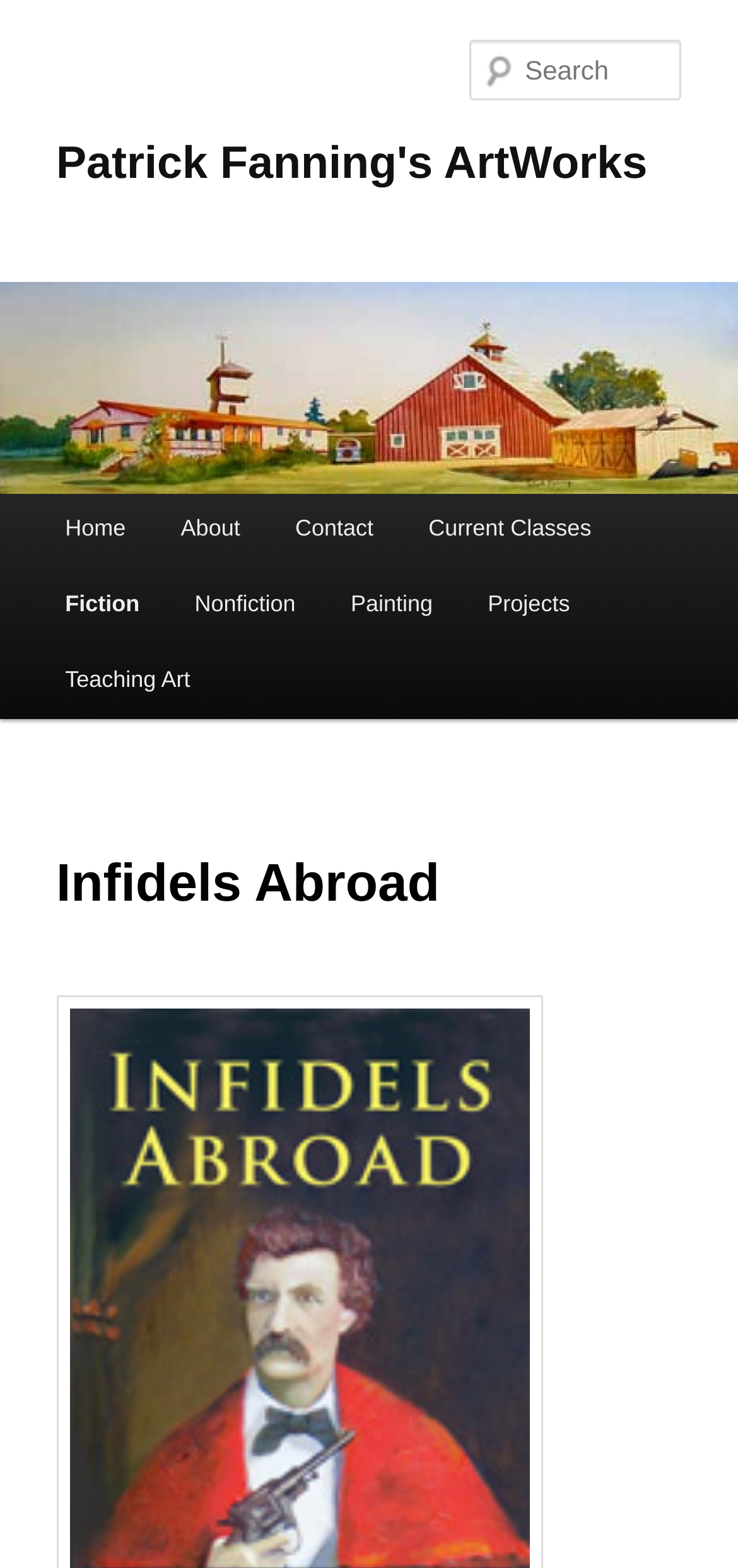Please locate the bounding box coordinates of the region I need to click to follow this instruction: "Learn about the artist".

[0.208, 0.314, 0.363, 0.362]